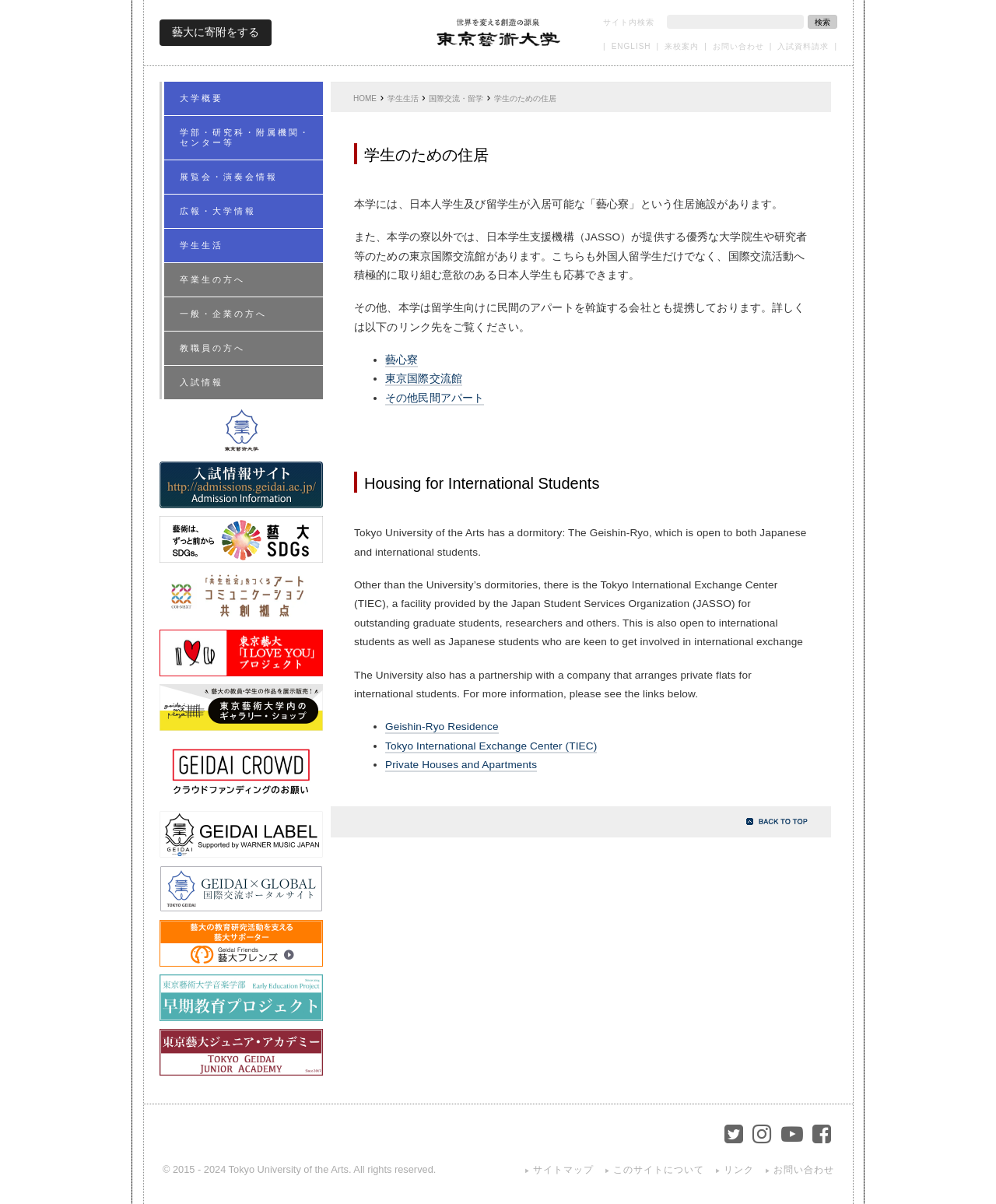What is the copyright year range of the webpage?
Give a detailed response to the question by analyzing the screenshot.

The copyright information at the bottom of the webpage states '© 2015 - 2024 Tokyo University of the Arts. All rights reserved.', indicating that the copyright year range is from 2015 to 2024.